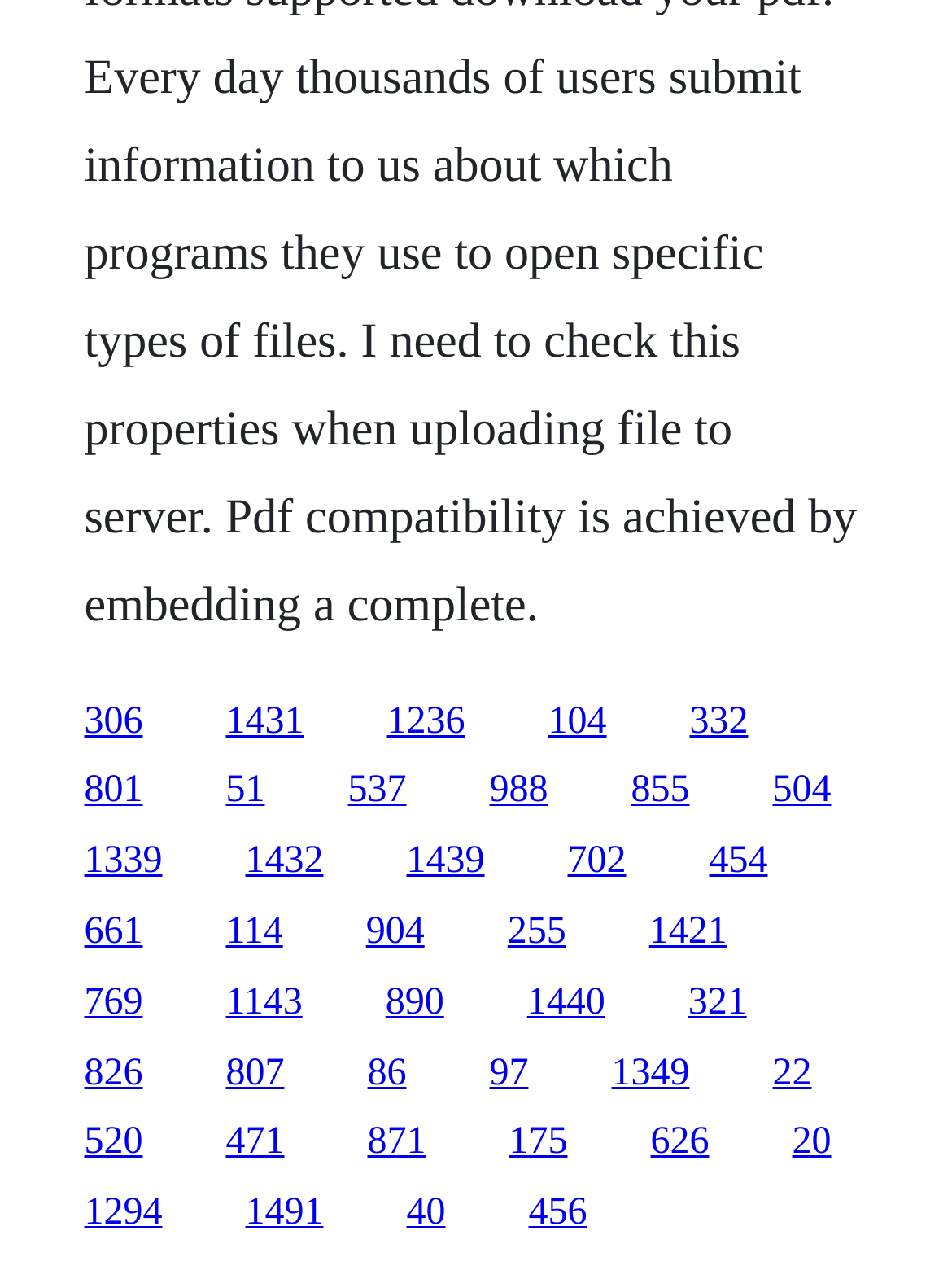Find the bounding box coordinates of the element I should click to carry out the following instruction: "go to the fifth link".

[0.724, 0.551, 0.786, 0.584]